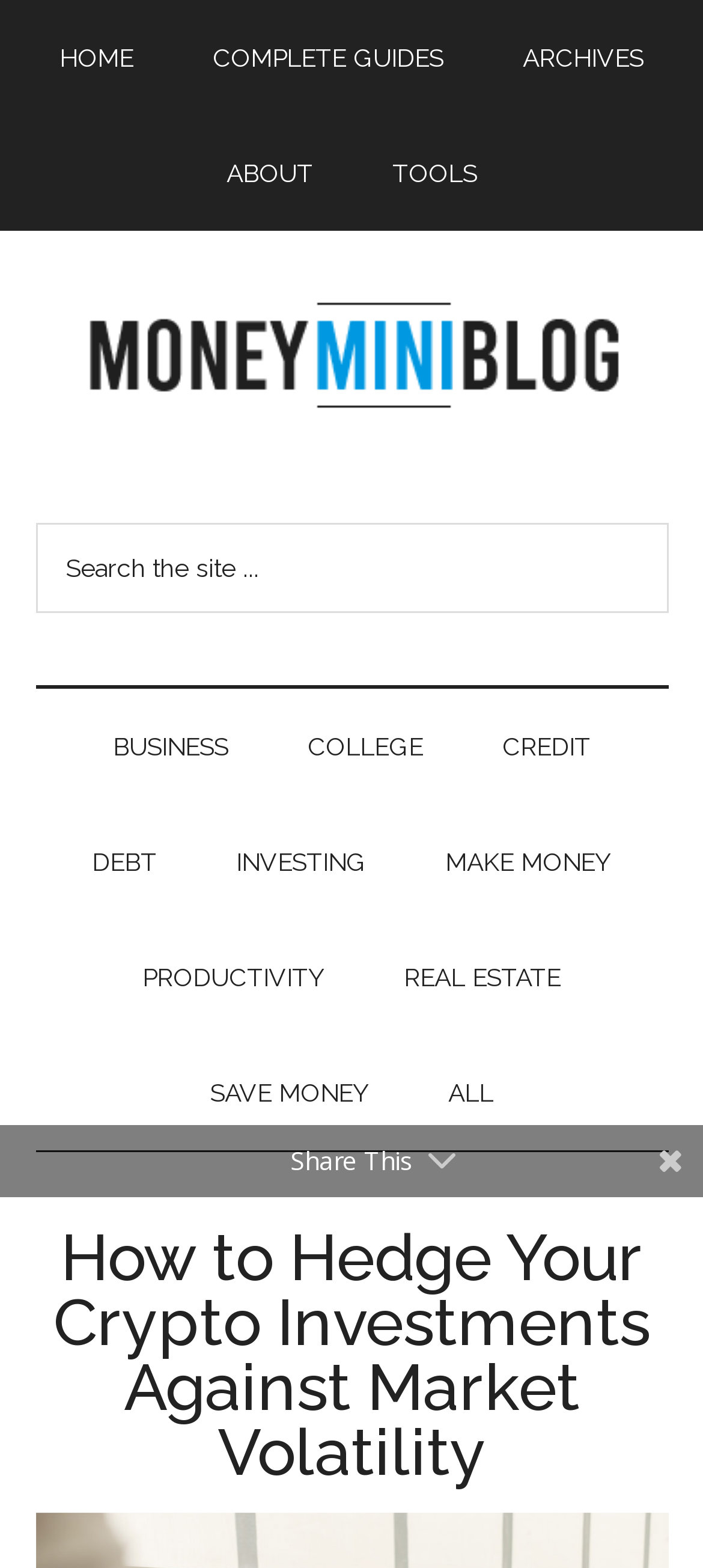What is the purpose of the search box?
Kindly offer a detailed explanation using the data available in the image.

I examined the search box element and found a static text element with the text 'Search the site...' inside it. This suggests that the search box is intended for users to search for content within the website.